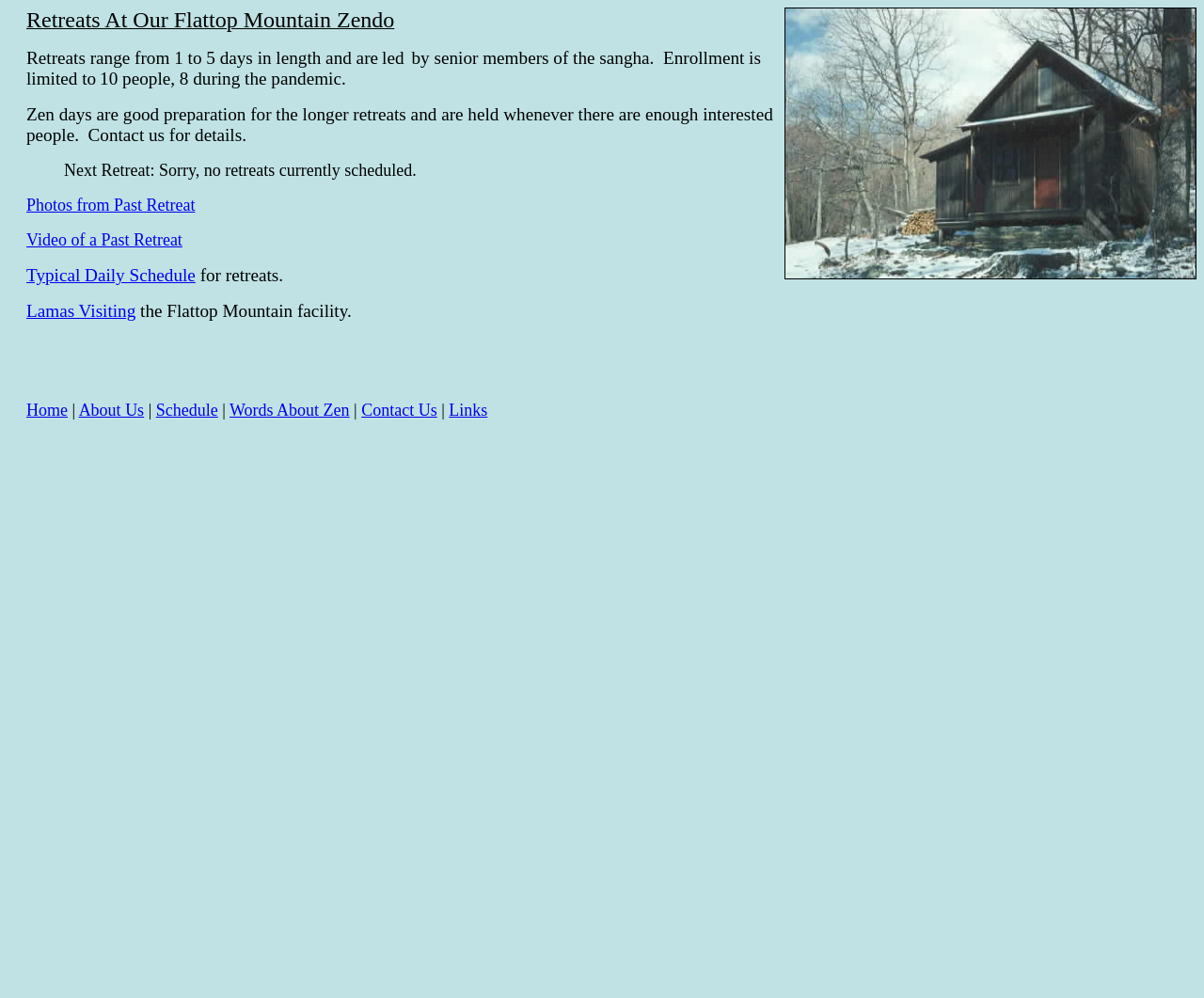What is the maximum number of people allowed in a retreat?
Answer with a single word or phrase, using the screenshot for reference.

10